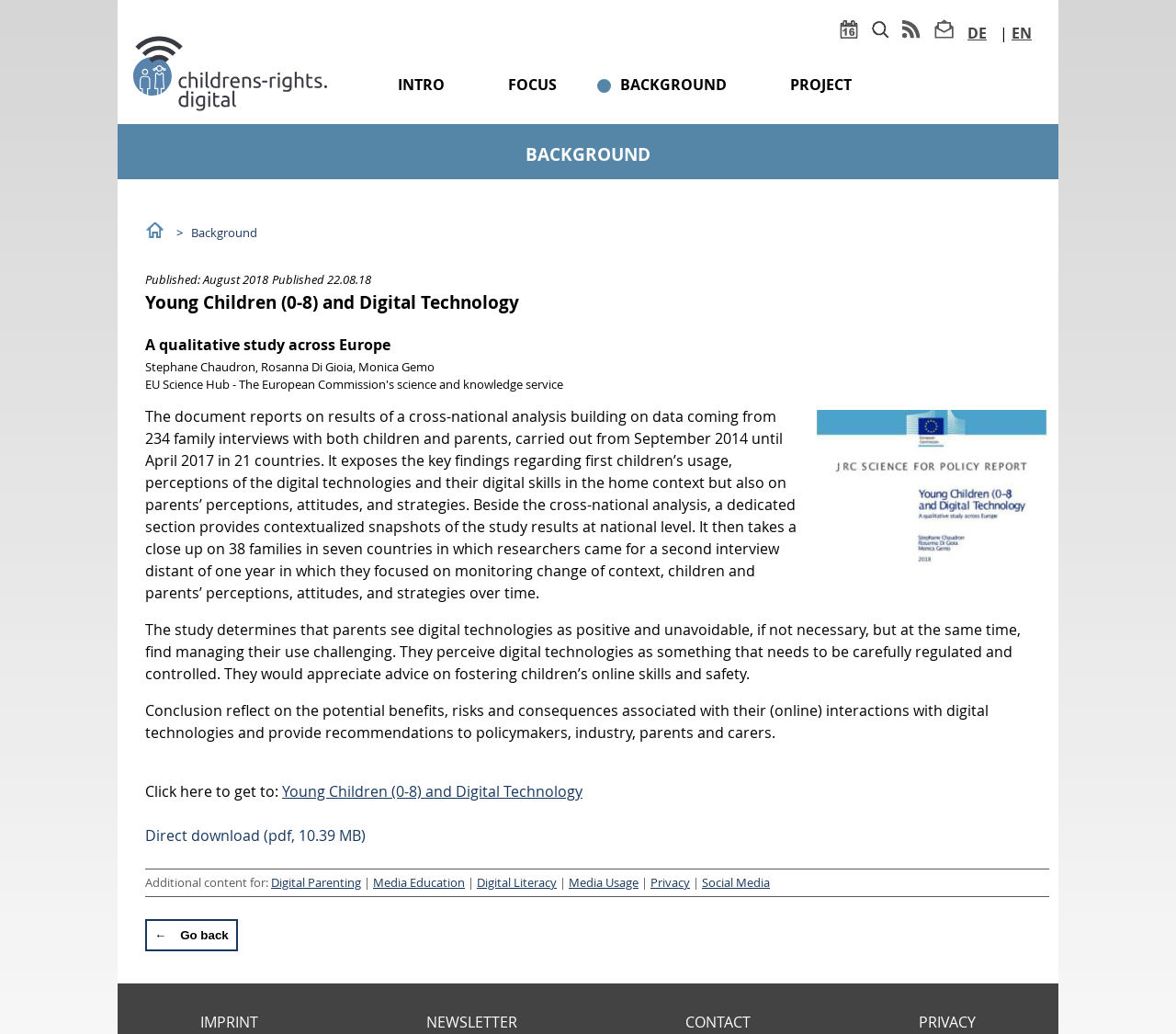Identify the bounding box coordinates for the UI element mentioned here: "PROJECT". Provide the coordinates as four float values between 0 and 1, i.e., [left, top, right, bottom].

[0.672, 0.072, 0.724, 0.092]